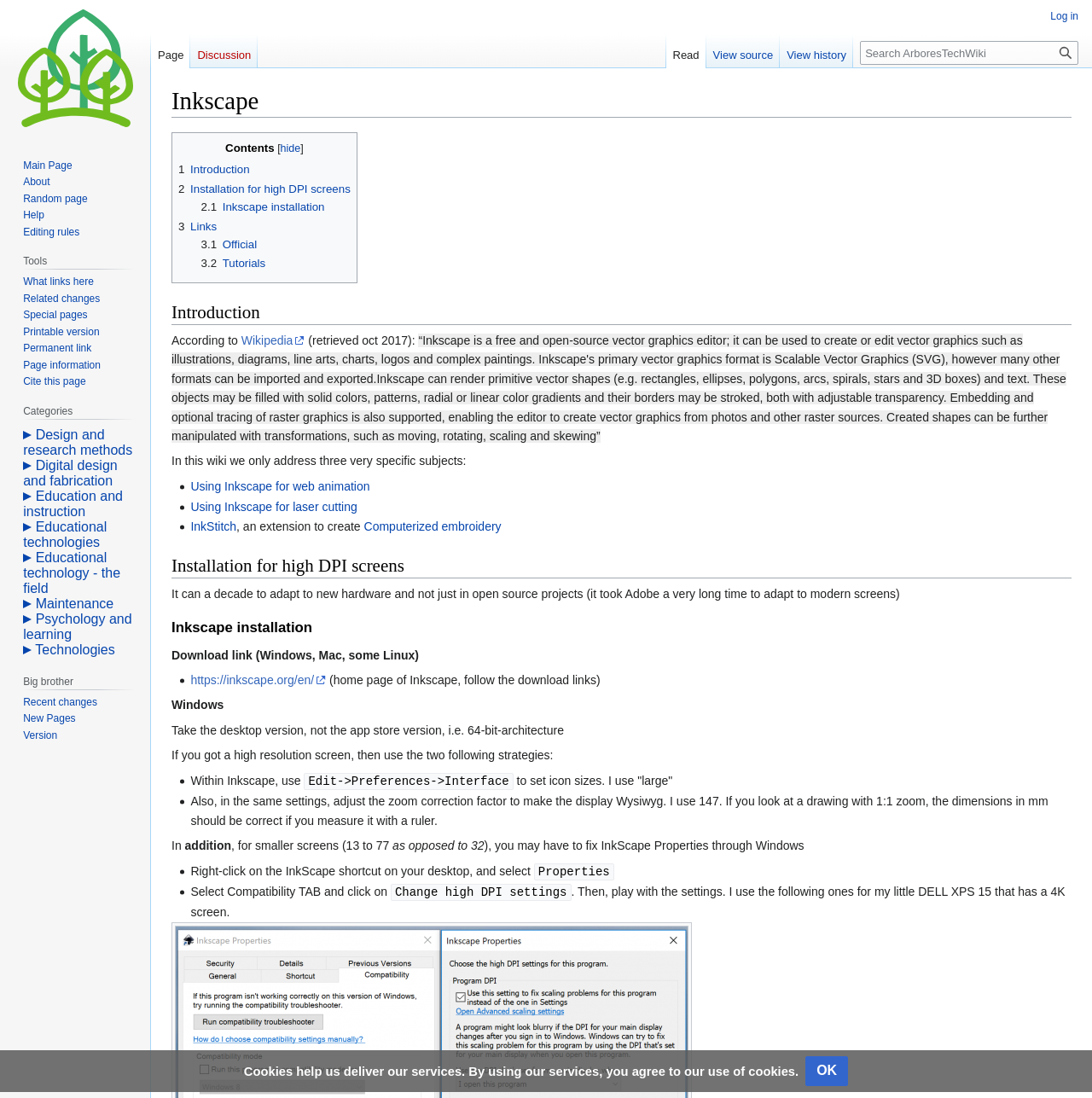How many installation strategies are mentioned for high DPI screens?
Based on the image, respond with a single word or phrase.

Two